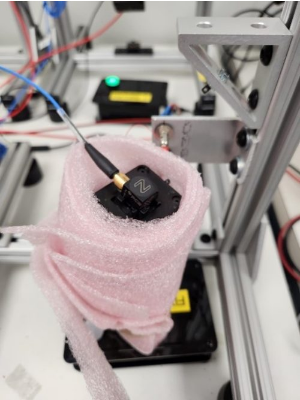Detail everything you observe in the image.

The image illustrates a vibration test setup for a haptic motor, prominently featuring the motor itself, which is encased in pink foam for damping purposes. The foam wrapping is designed to mitigate high-frequency vibrations and interference during testing. Visible in the setup are several components, including a sensor or connection point extending from the motor, highlighted by a gold connector labeled with the number "2." The motor is positioned on a black platform, surrounded by a framework of metallic supports and wires, indicating a controlled testing environment. This modification to incorporate foam instead of traditional spring supports aims to improve the stability and accuracy of the motor's performance evaluation, as suggested by vibration resonance theory.